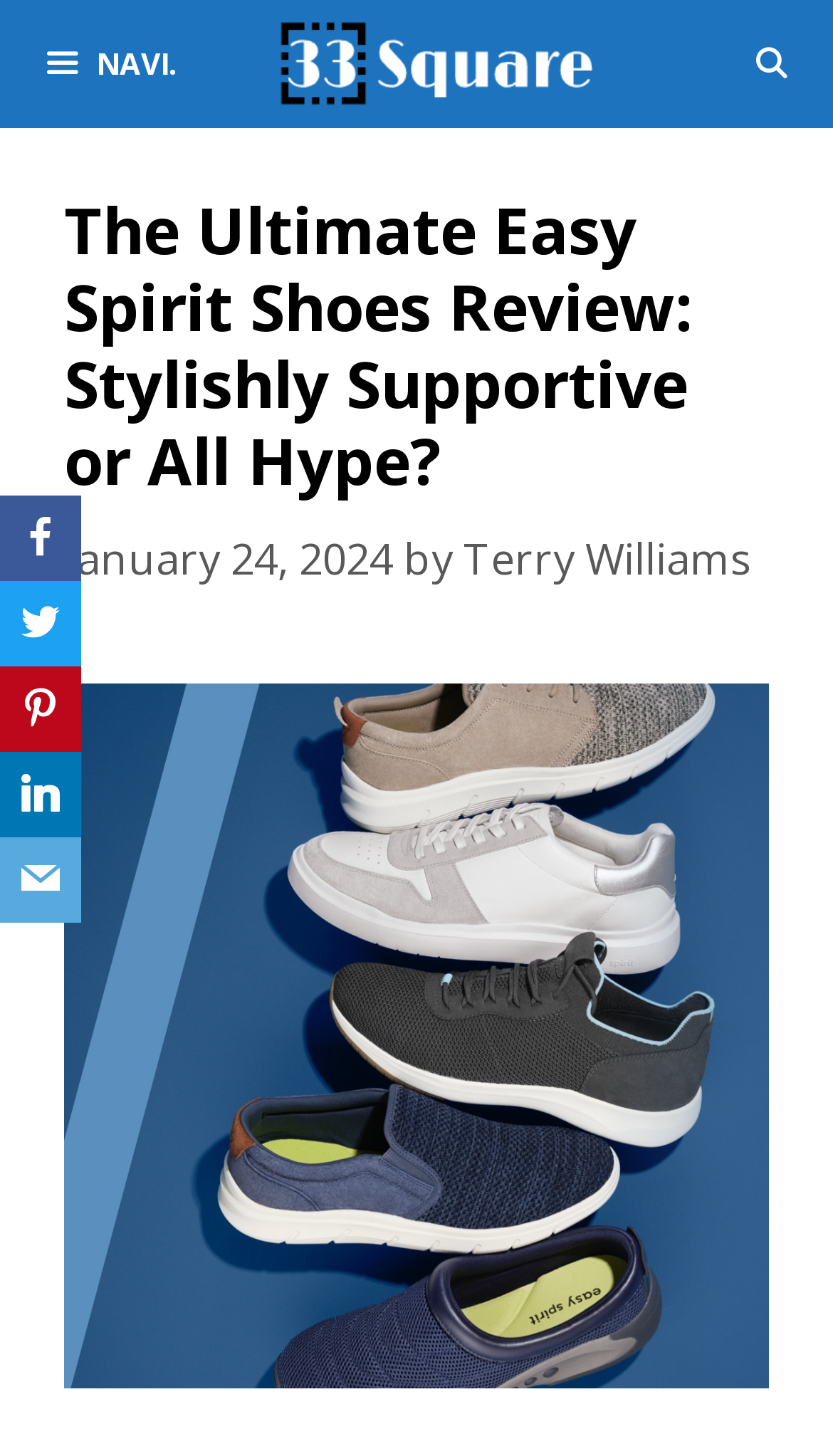What is the main heading of this webpage? Please extract and provide it.

The Ultimate Easy Spirit Shoes Review: Stylishly Supportive or All Hype?